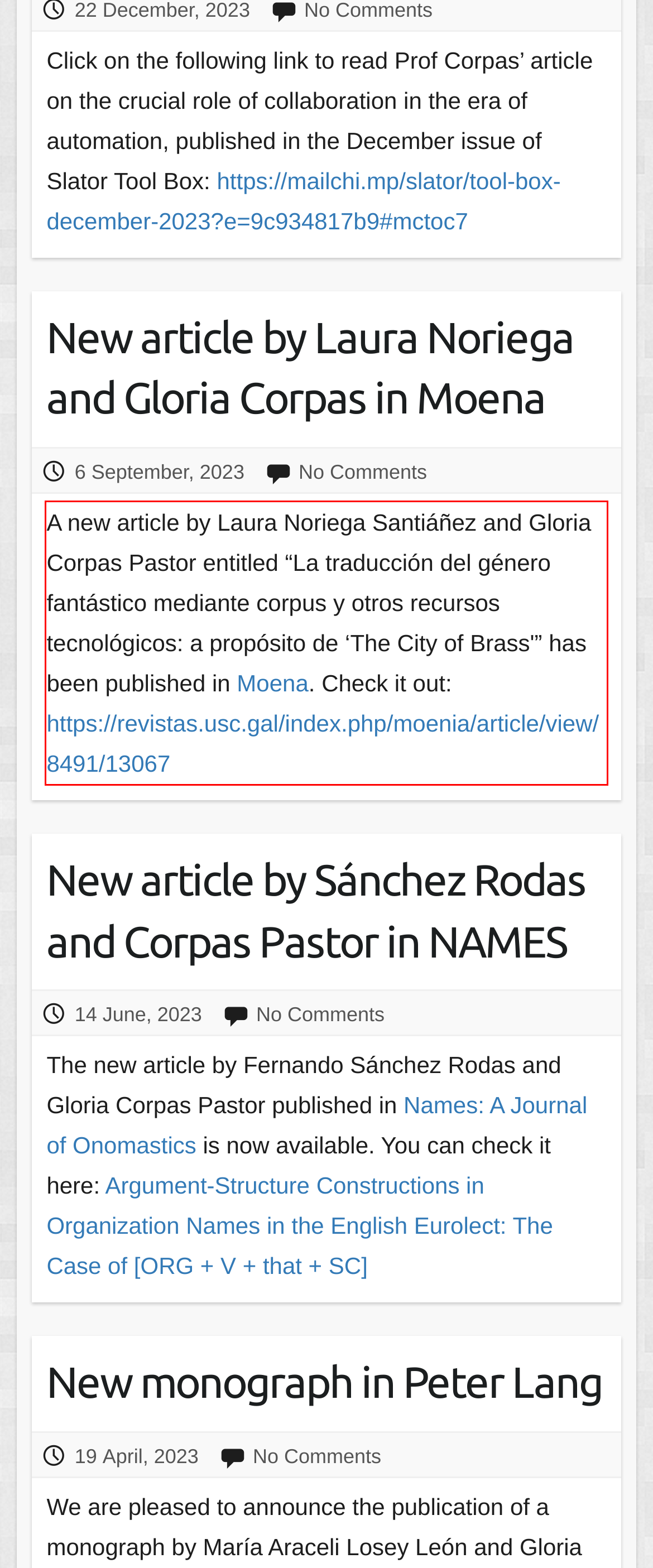Given the screenshot of the webpage, identify the red bounding box, and recognize the text content inside that red bounding box.

A new article by Laura Noriega Santiáñez and Gloria Corpas Pastor entitled “La traducción del género fantástico mediante corpus y otros recursos tecnológicos: a propósito de ‘The City of Brass'” has been published in Moena. Check it out: https://revistas.usc.gal/index.php/moenia/article/view/8491/13067